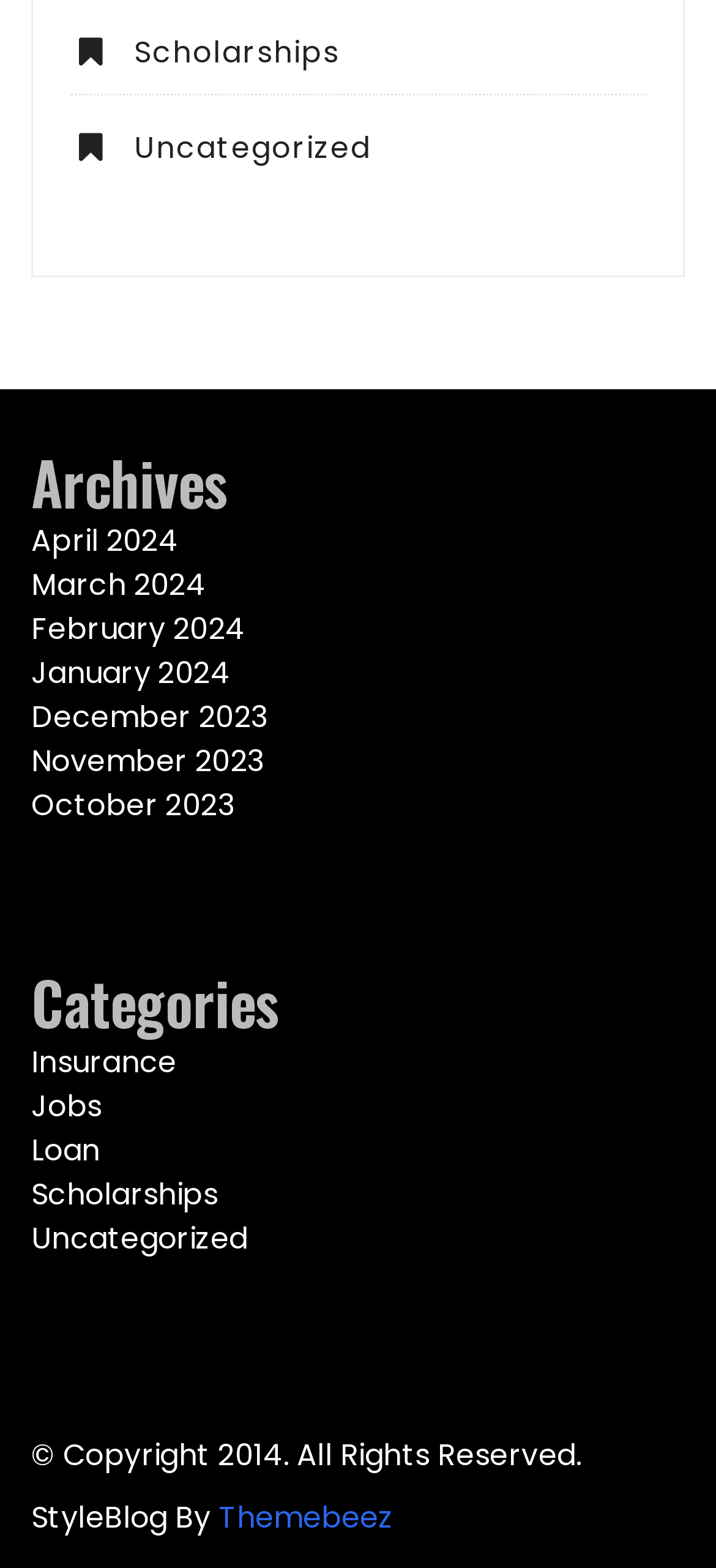Please find the bounding box coordinates of the element that you should click to achieve the following instruction: "Go to January 2024". The coordinates should be presented as four float numbers between 0 and 1: [left, top, right, bottom].

[0.043, 0.416, 0.322, 0.443]